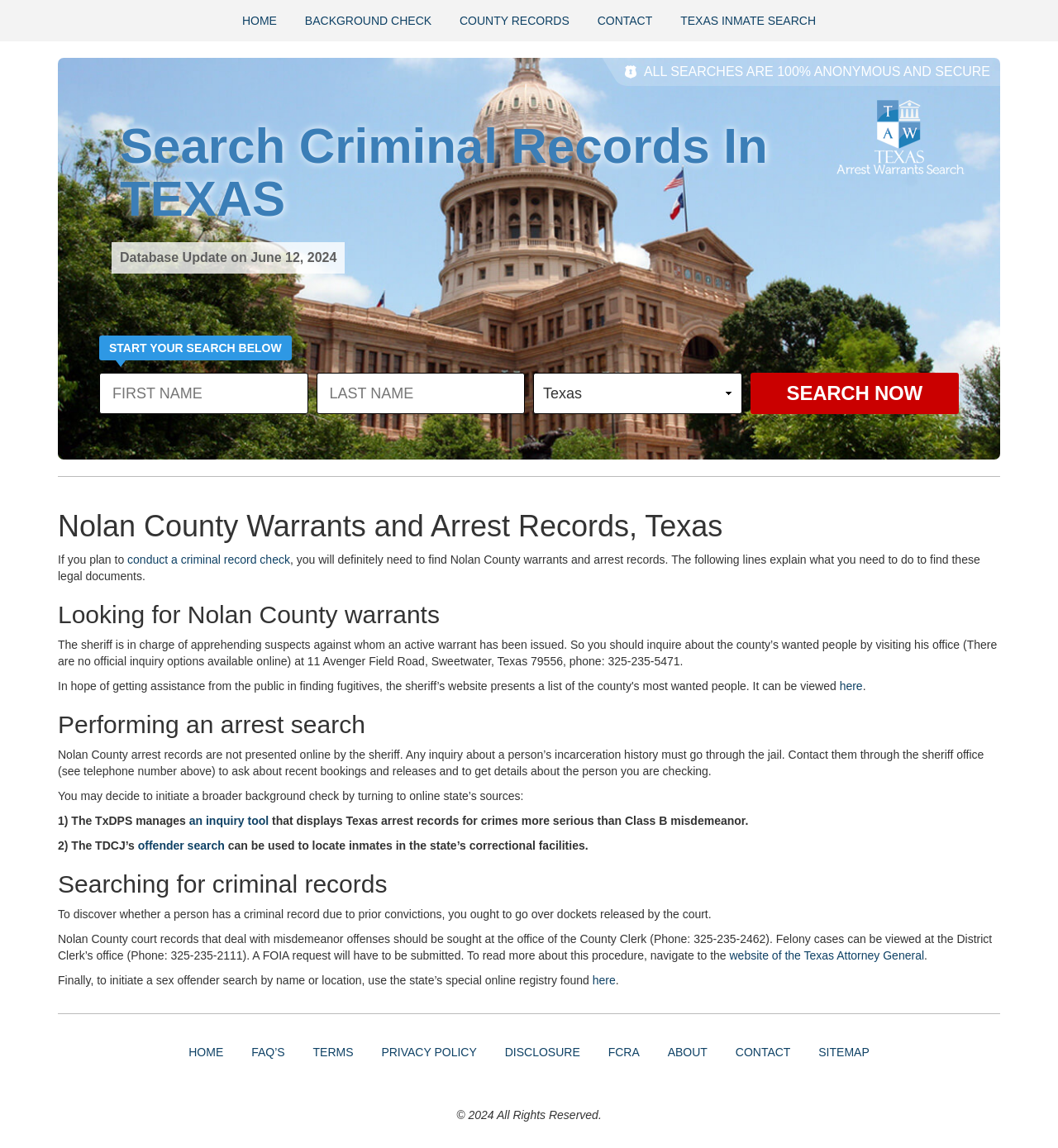Determine the main heading text of the webpage.

Nolan County Warrants and Arrest Records, Texas